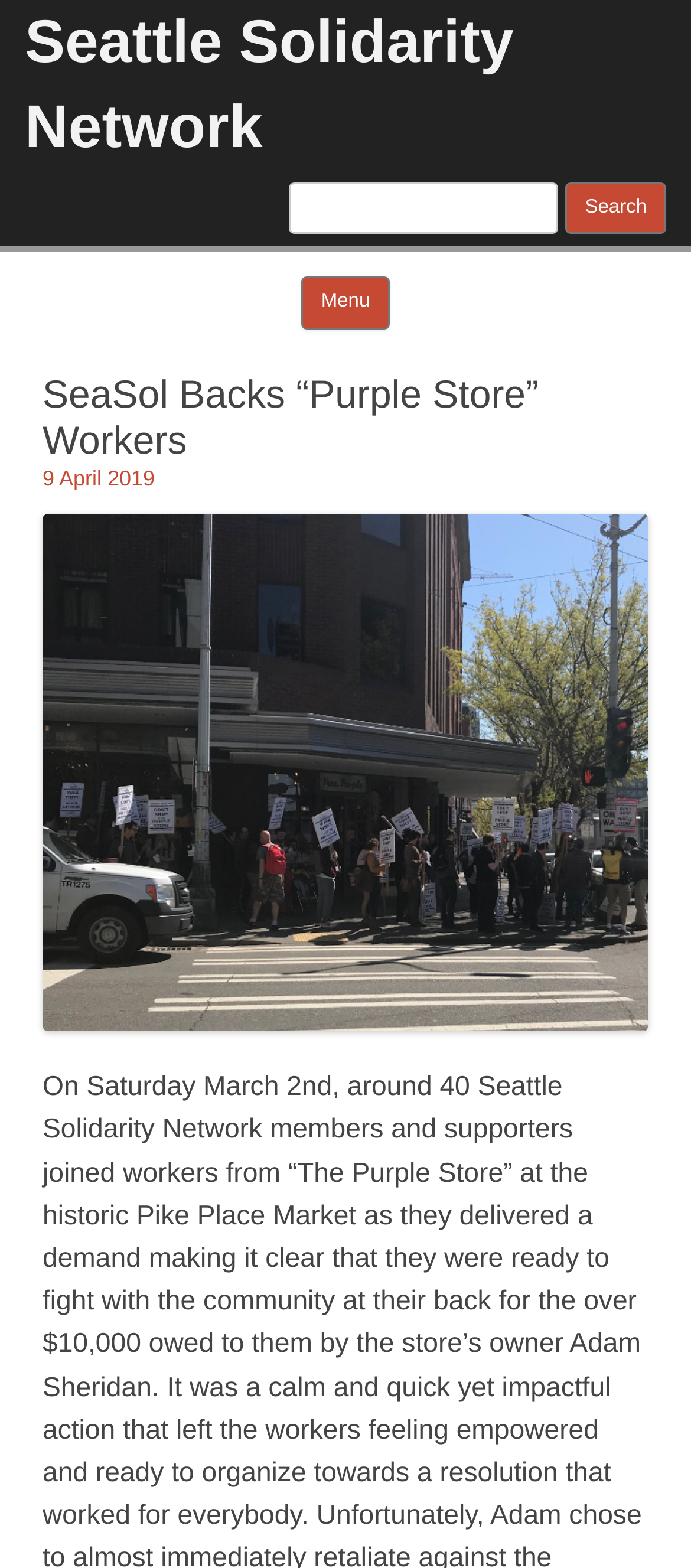What is the purpose of the textbox?
Could you answer the question in a detailed manner, providing as much information as possible?

The textbox is located next to a 'Search' button and has a 'Search' label, indicating that it is used for searching the website.